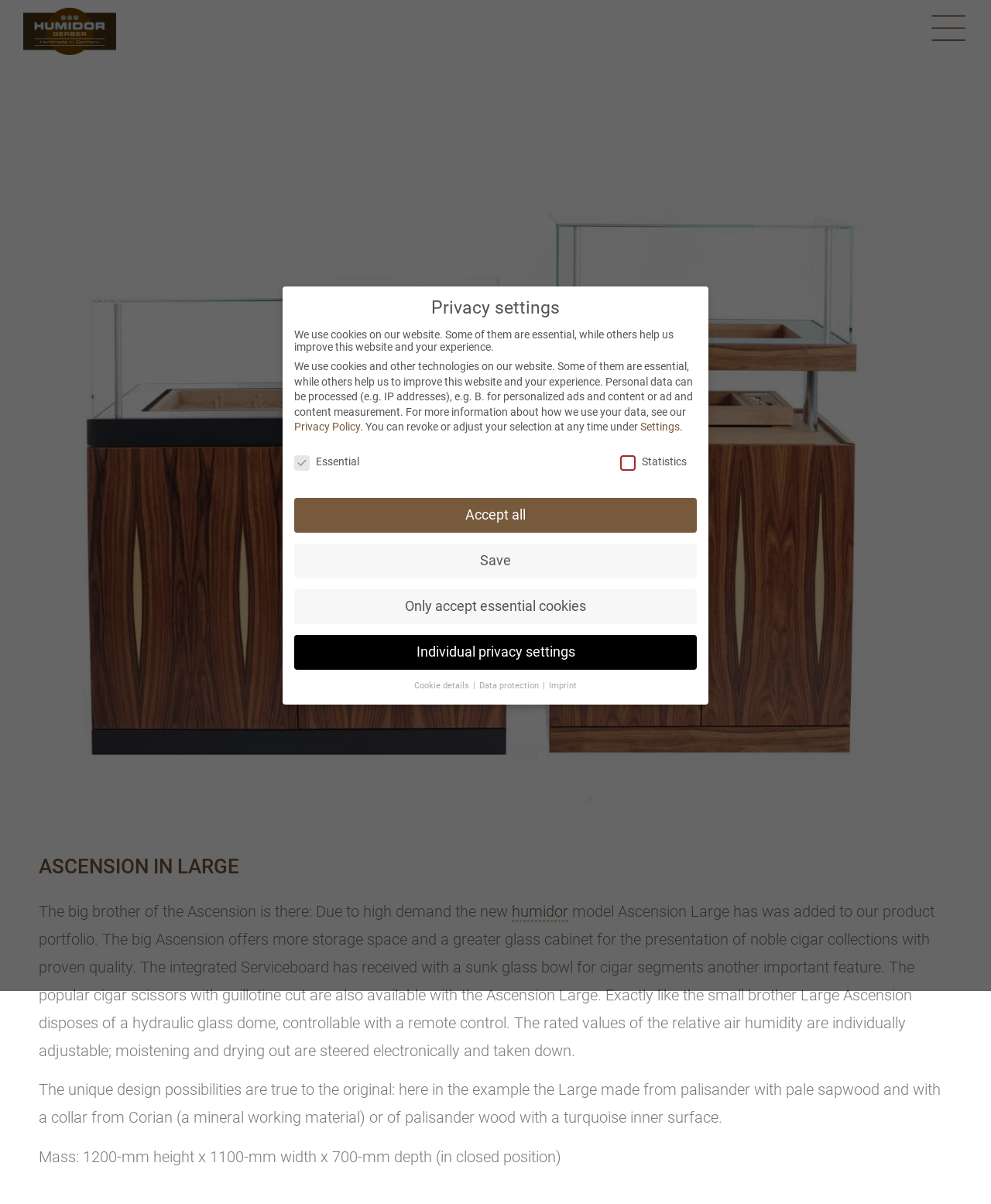Please specify the bounding box coordinates for the clickable region that will help you carry out the instruction: "Click the Data protection link".

[0.484, 0.565, 0.546, 0.573]